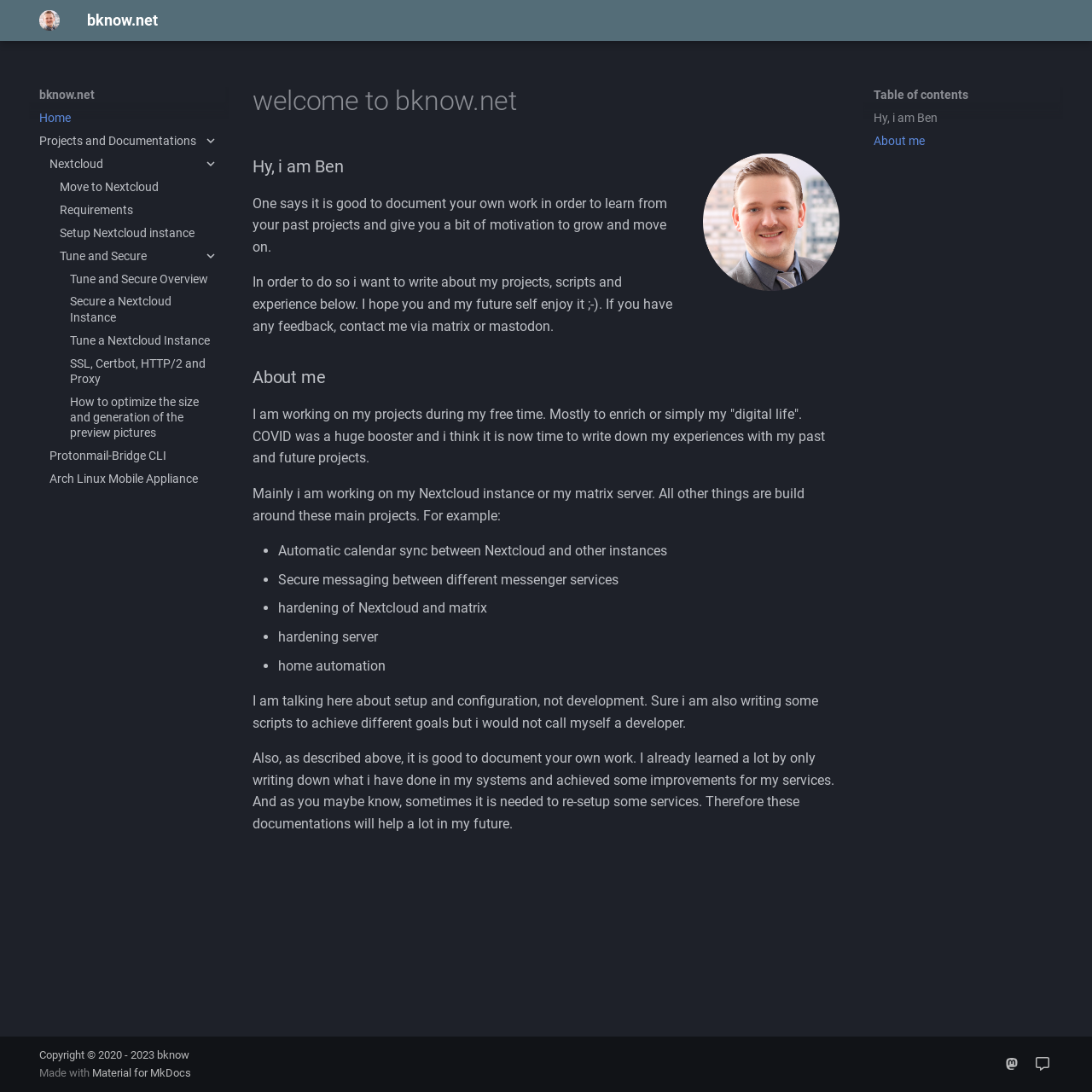Please find the bounding box for the UI element described by: "Requirements".

[0.055, 0.185, 0.2, 0.199]